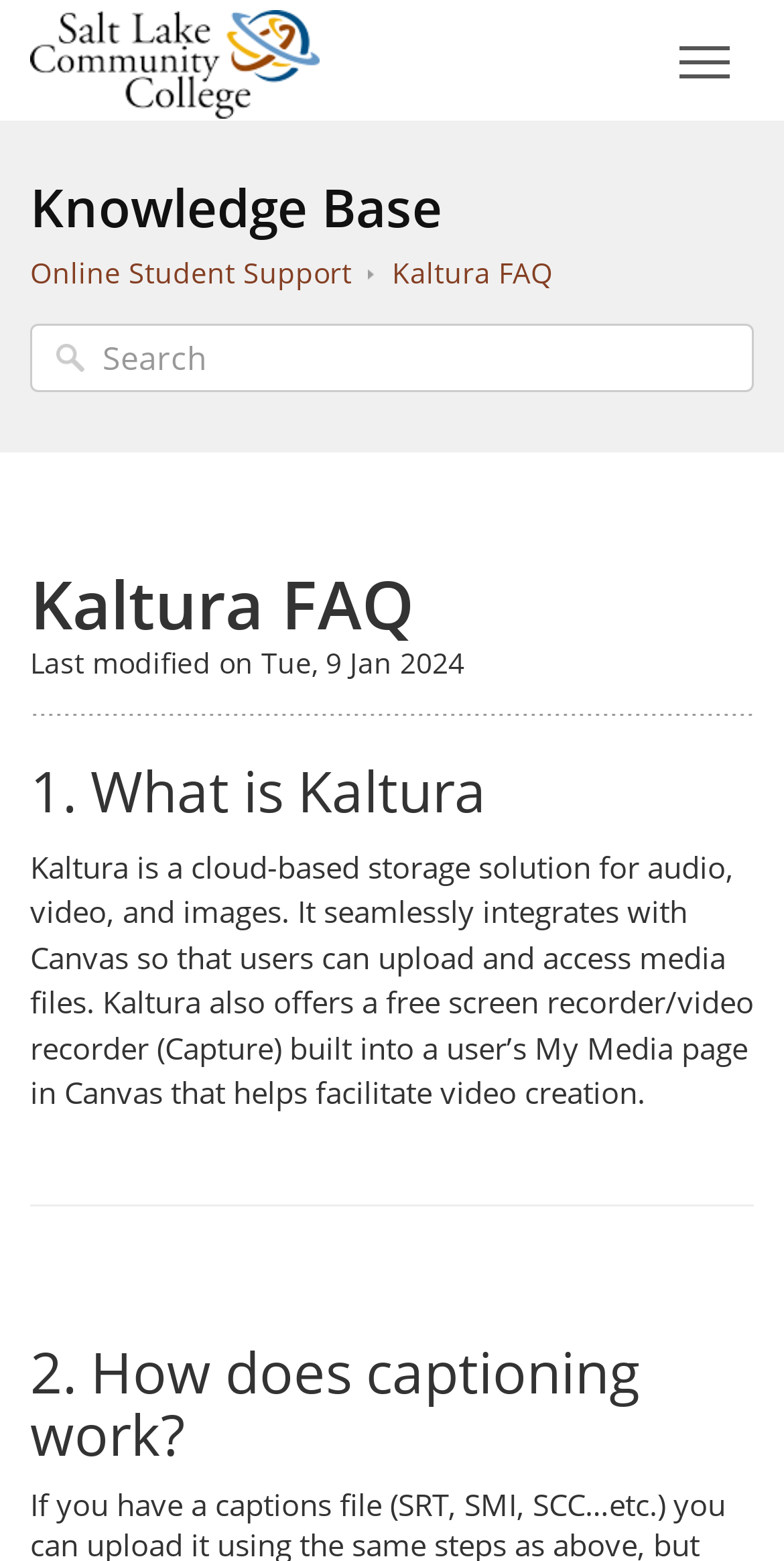Refer to the screenshot and answer the following question in detail:
What is the name of the online support center?

The name of the online support center can be found in the top-left corner of the webpage, where it is written as 'SLCC Online Support Center' in a link format.